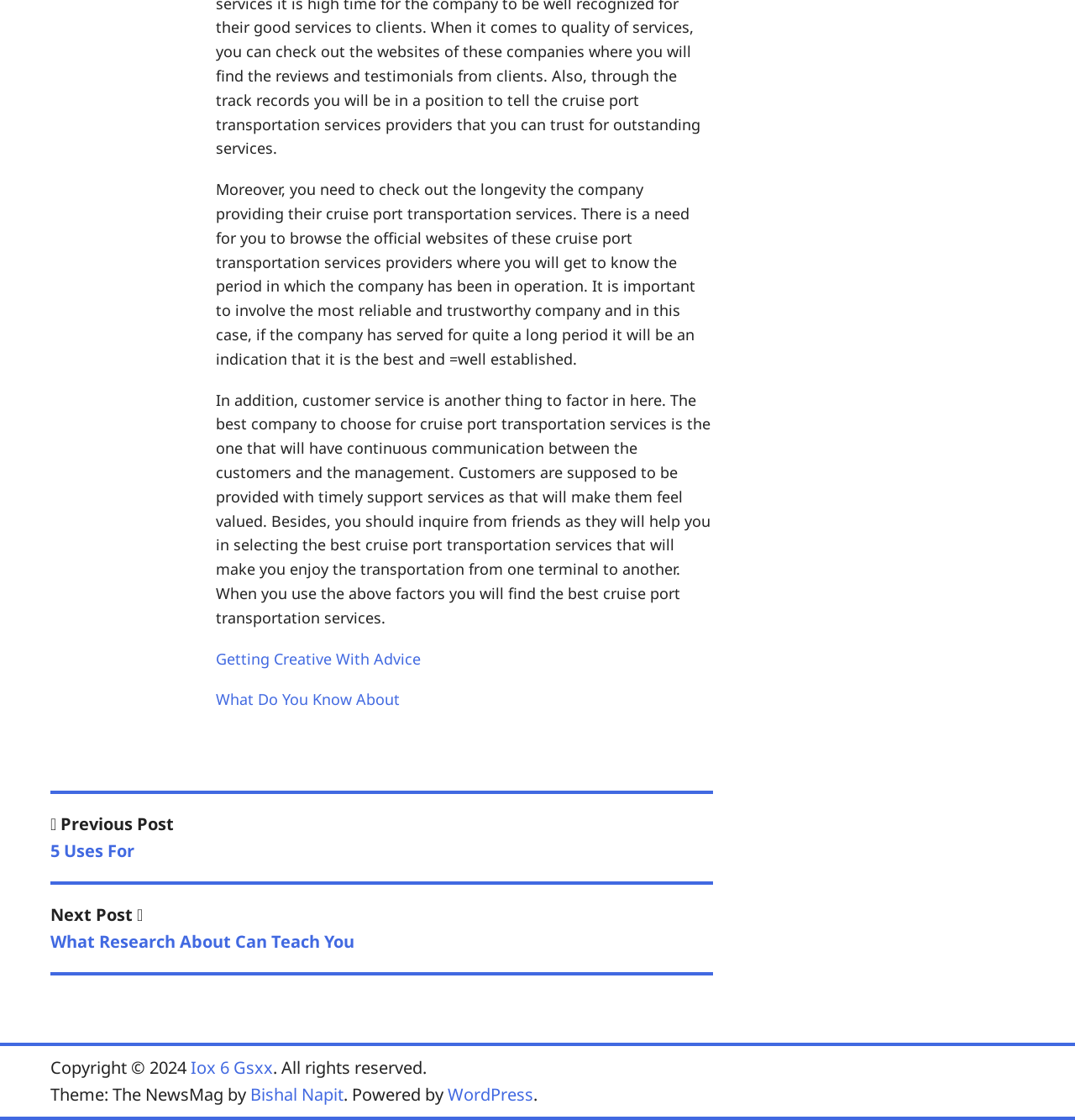What is the year of the copyright? Analyze the screenshot and reply with just one word or a short phrase.

2024